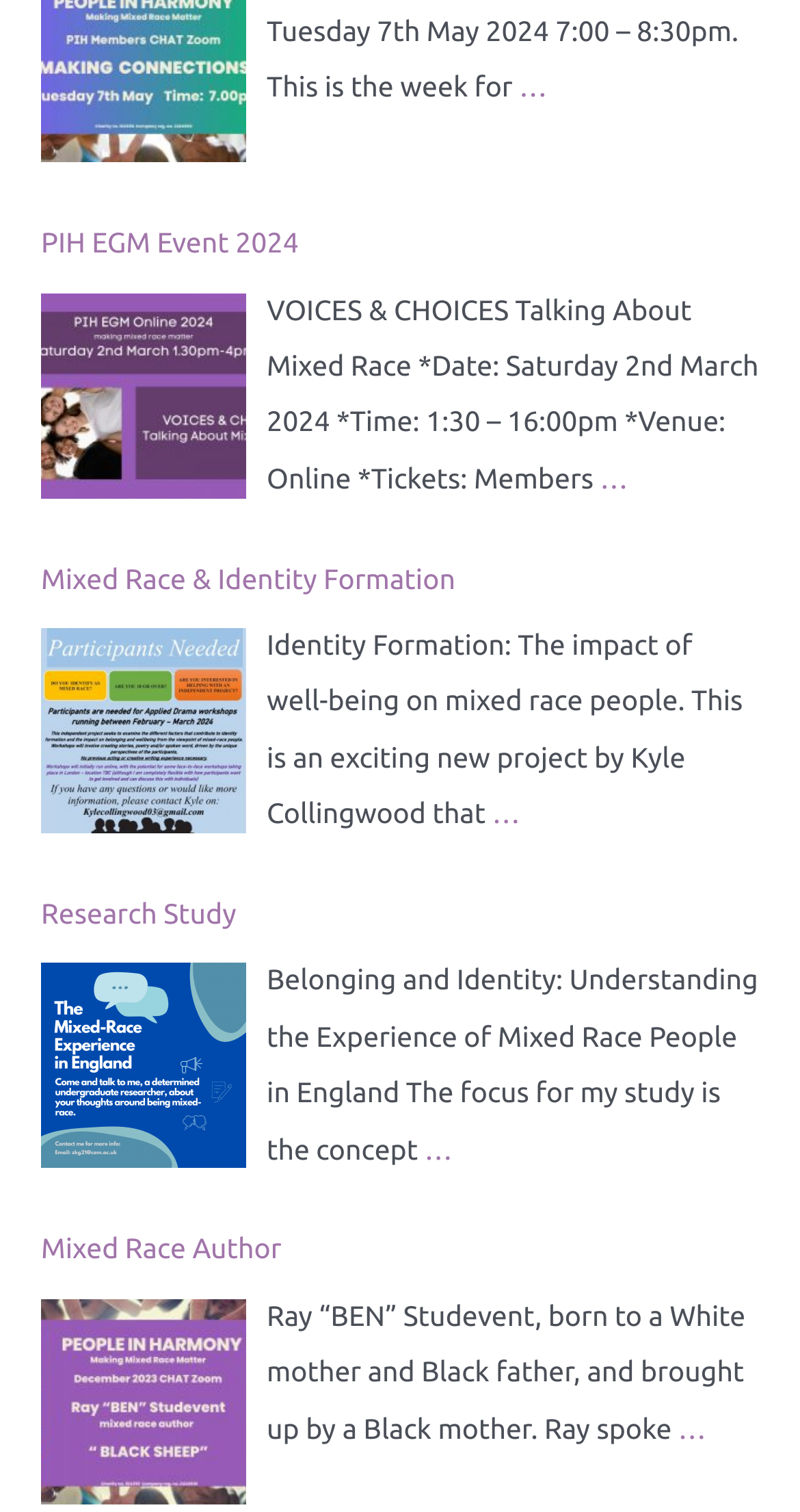What is the topic of the research study?
Examine the screenshot and reply with a single word or phrase.

Belonging and Identity